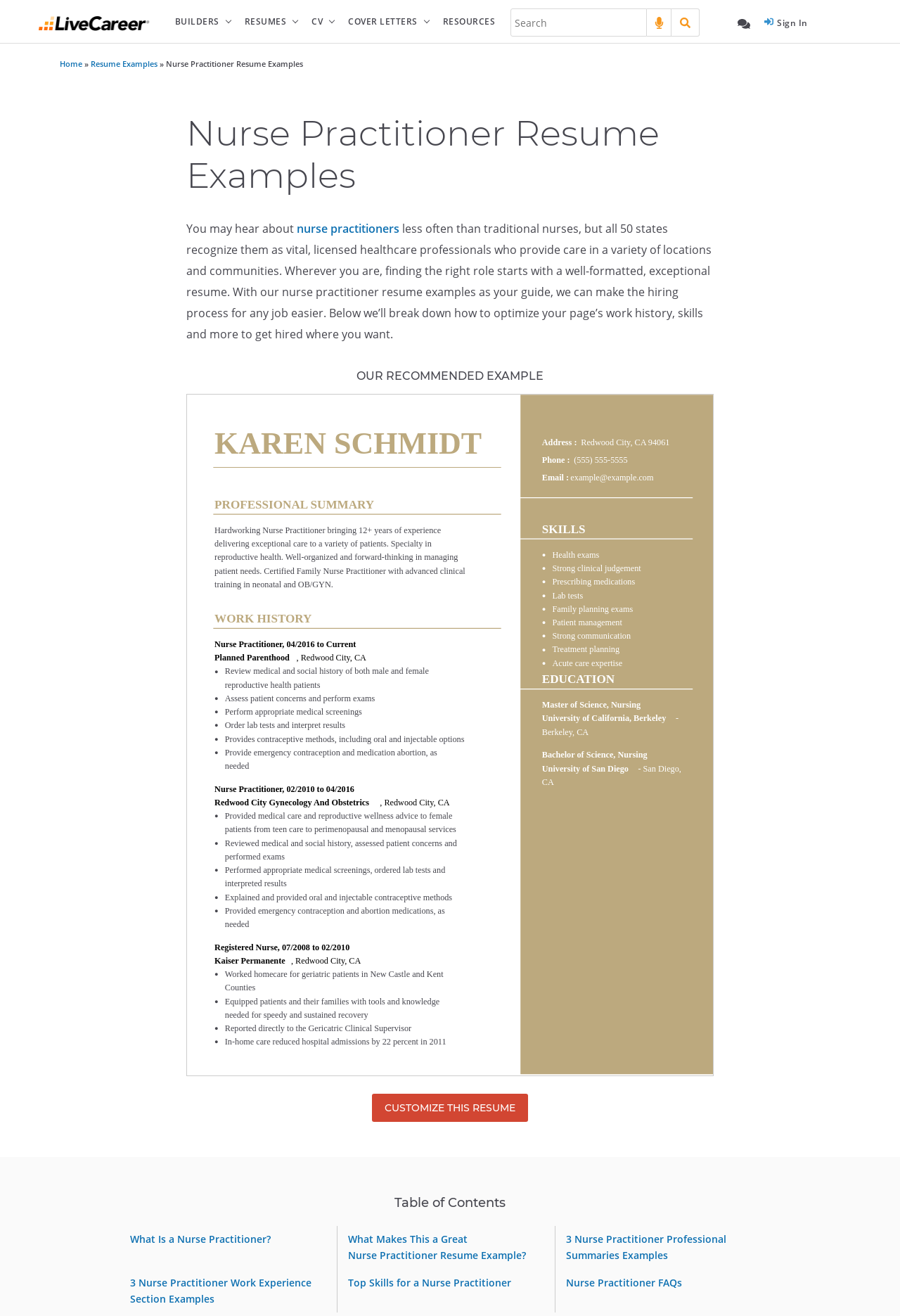Please determine the bounding box coordinates, formatted as (top-left x, top-left y, bottom-right x, bottom-right y), with all values as floating point numbers between 0 and 1. Identify the bounding box of the region described as: aria-label="search input" placeholder="Search" title="Search"

[0.567, 0.006, 0.719, 0.028]